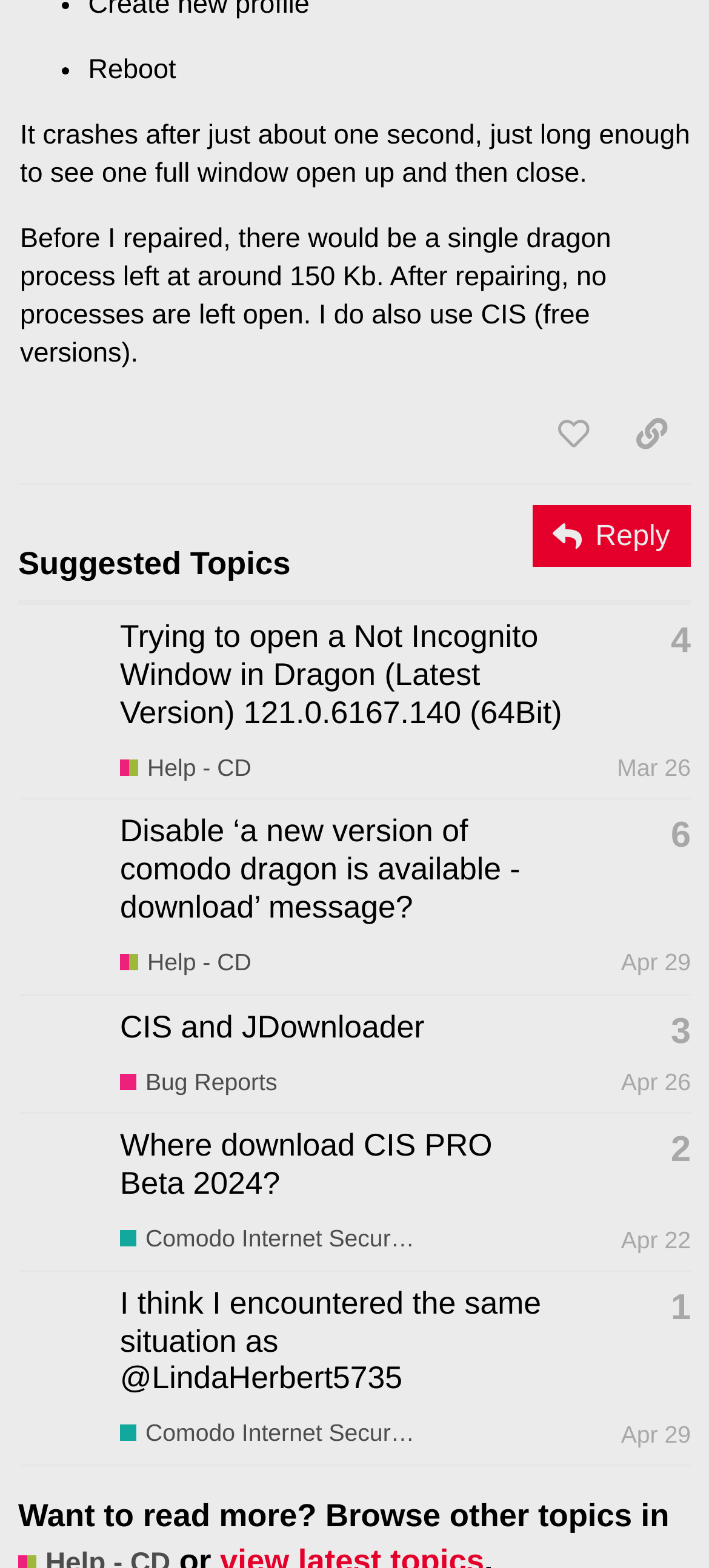Given the content of the image, can you provide a detailed answer to the question?
How many replies does the second topic have?

I found the answer by examining the second gridcell in the table, which contains the generic text 'This topic has 6 replies'.